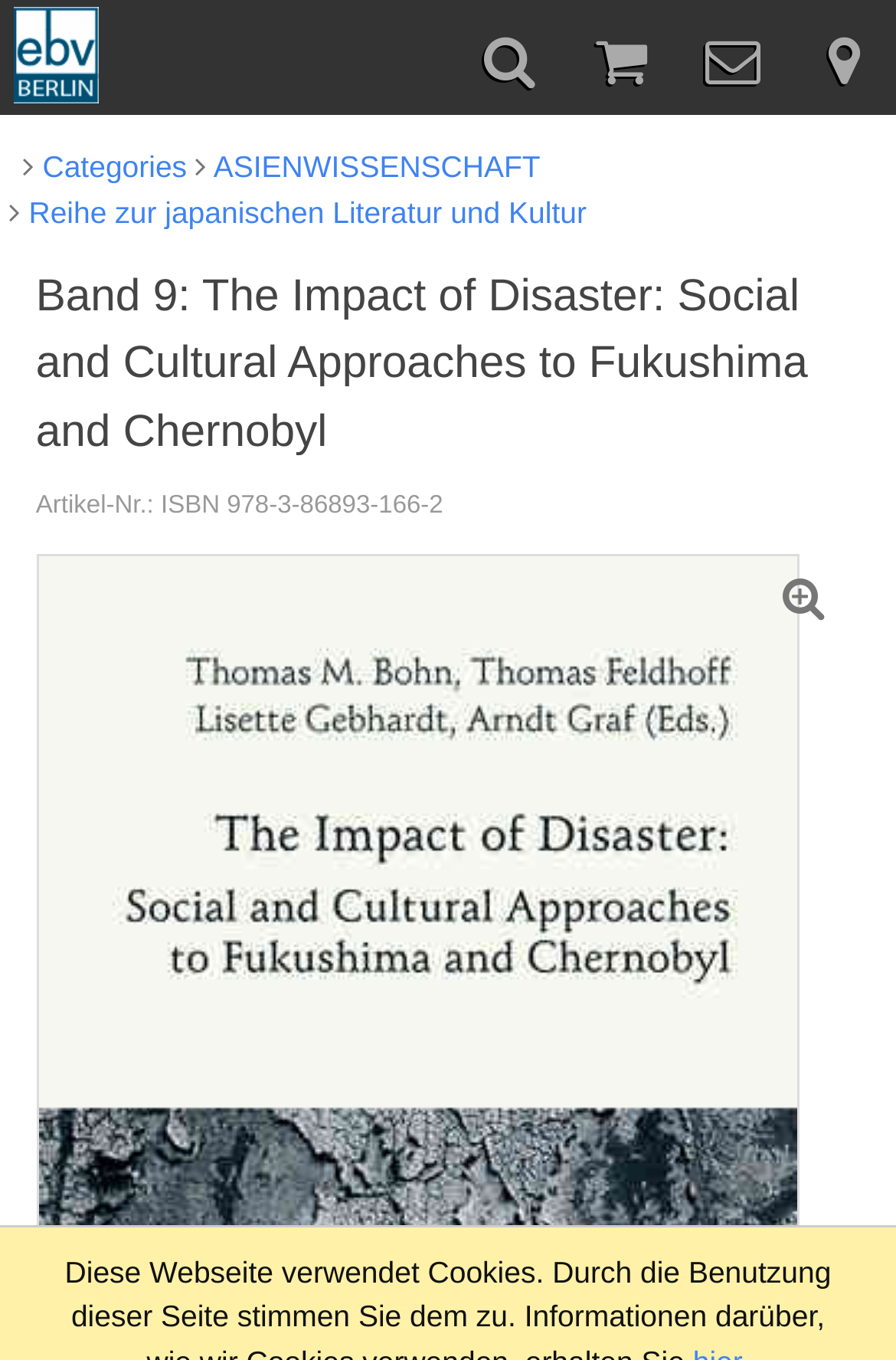Reply to the question with a single word or phrase:
What is the ISBN number of the book?

978-3-86893-166-2